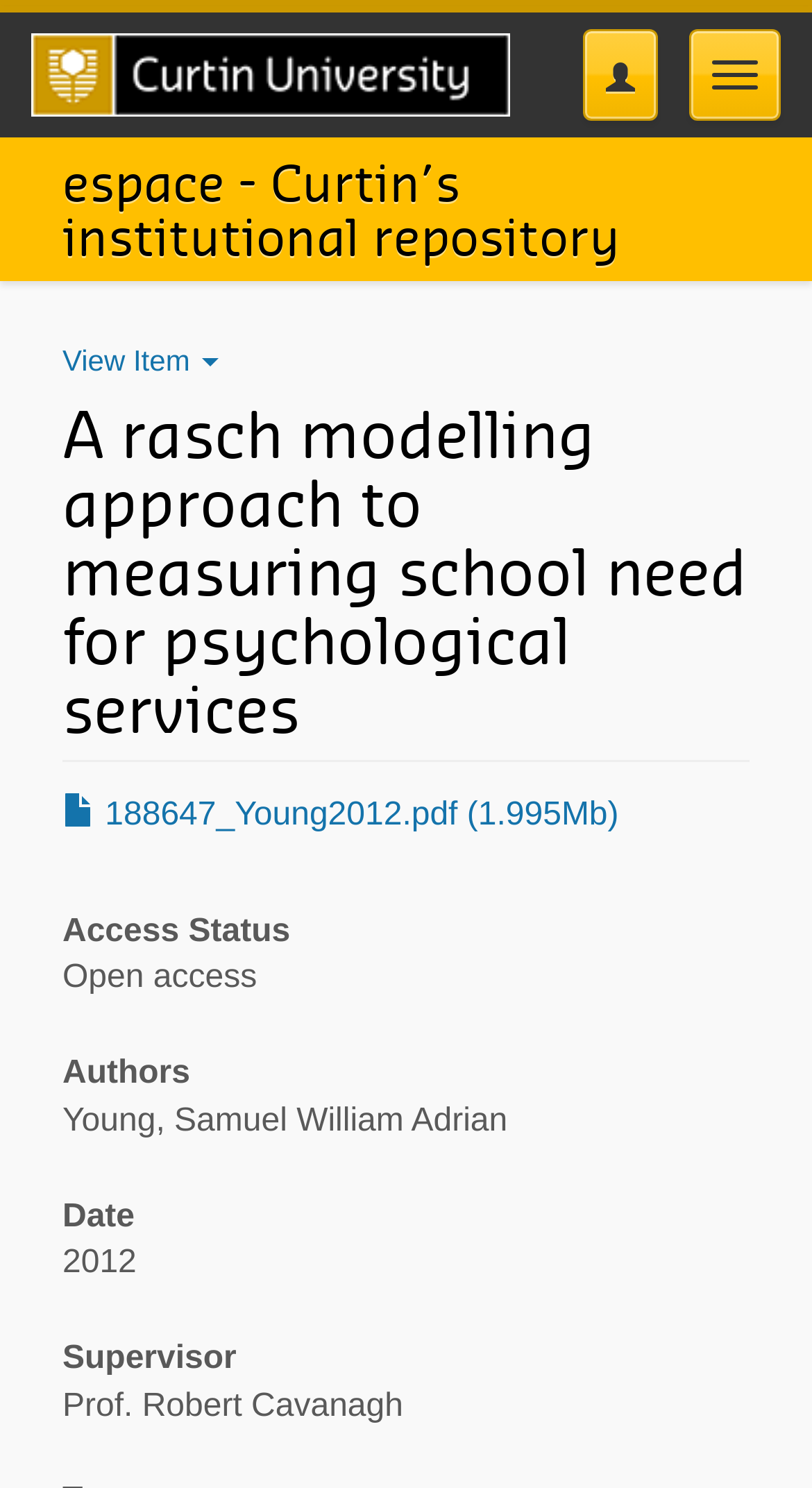Locate the bounding box of the UI element with the following description: "parent_node: Toggle navigation".

[0.038, 0.008, 0.628, 0.092]